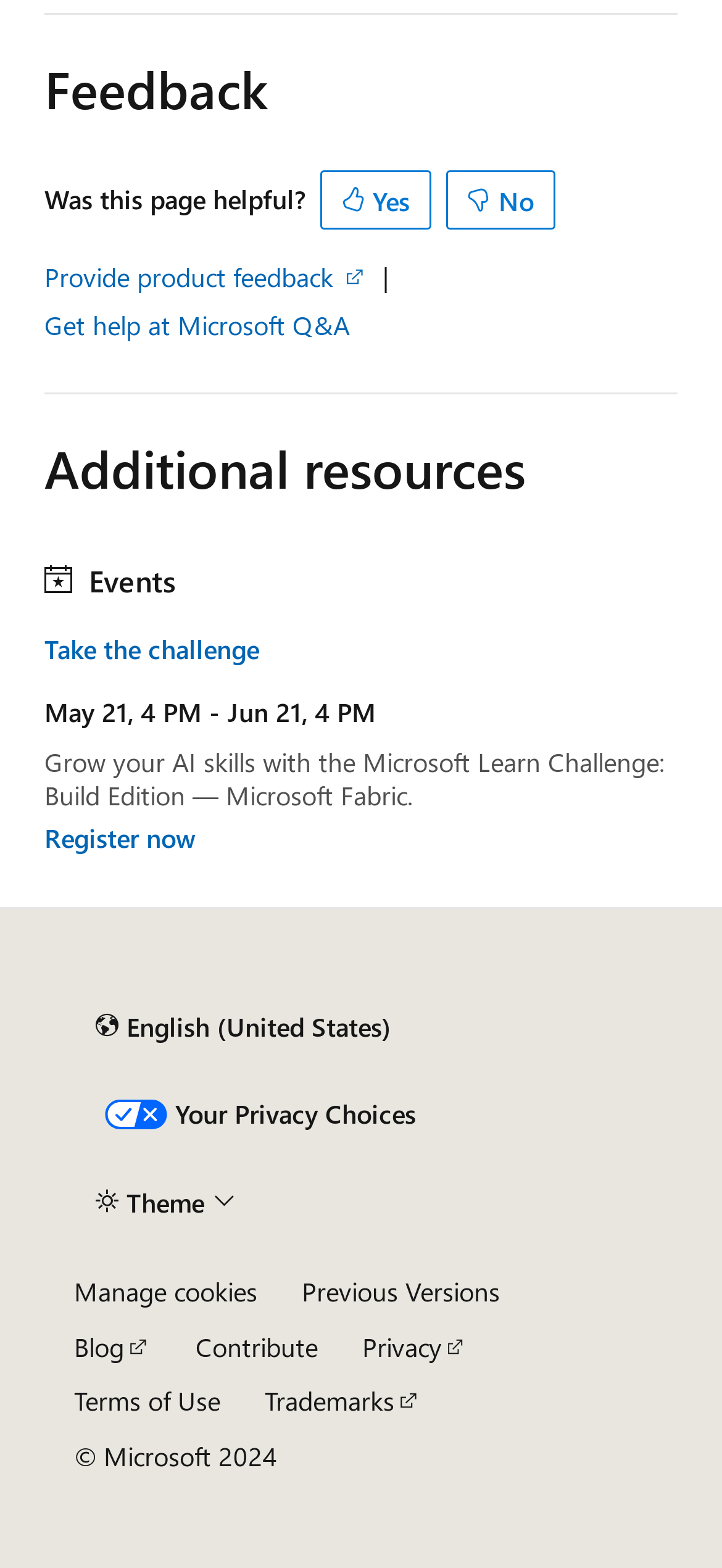Using the provided element description, identify the bounding box coordinates as (top-left x, top-left y, bottom-right x, bottom-right y). Ensure all values are between 0 and 1. Description: Get help at Microsoft Q&A

[0.062, 0.192, 0.485, 0.222]